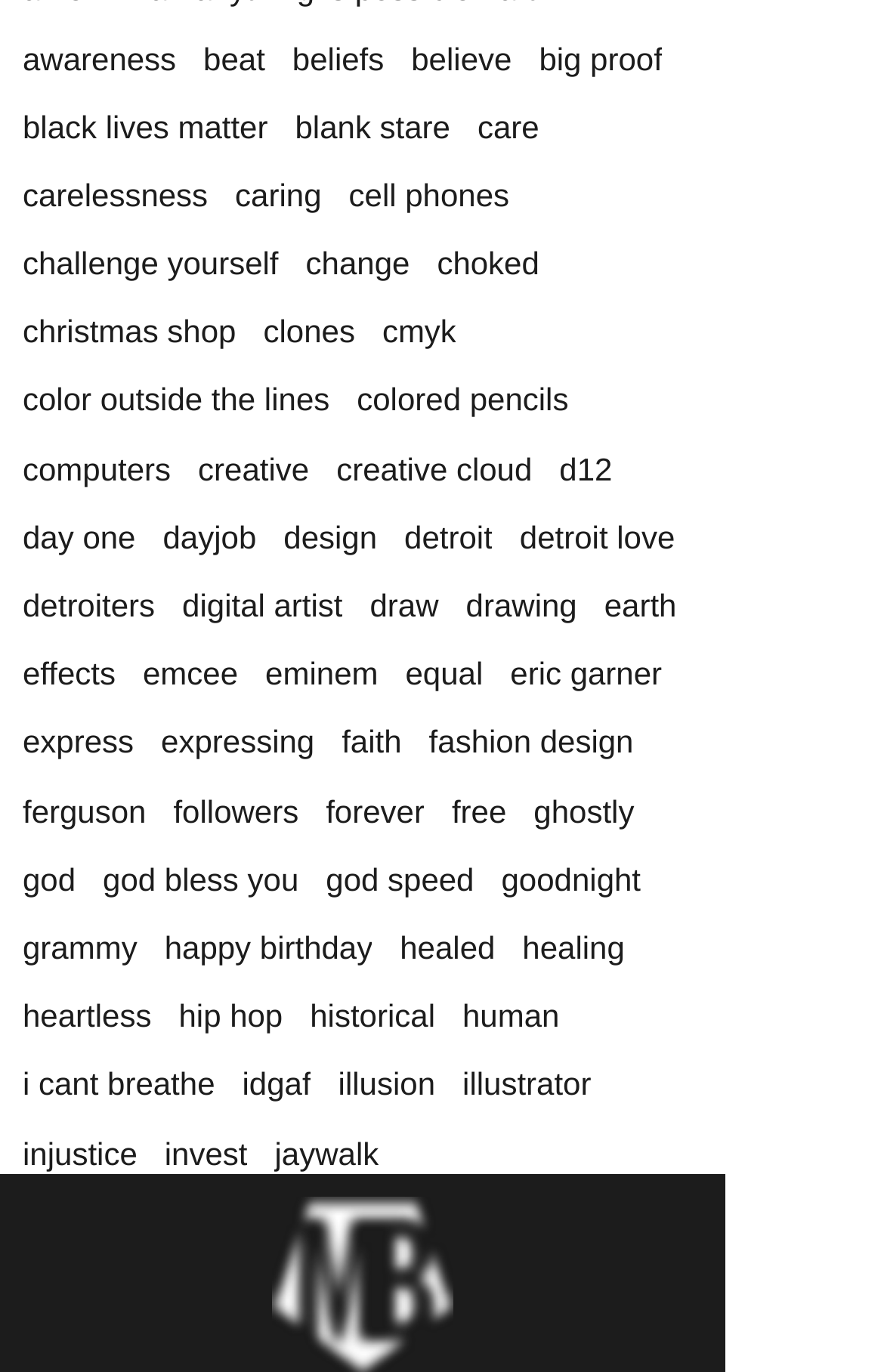Identify the bounding box coordinates of the specific part of the webpage to click to complete this instruction: "check out emcee".

[0.162, 0.476, 0.269, 0.506]